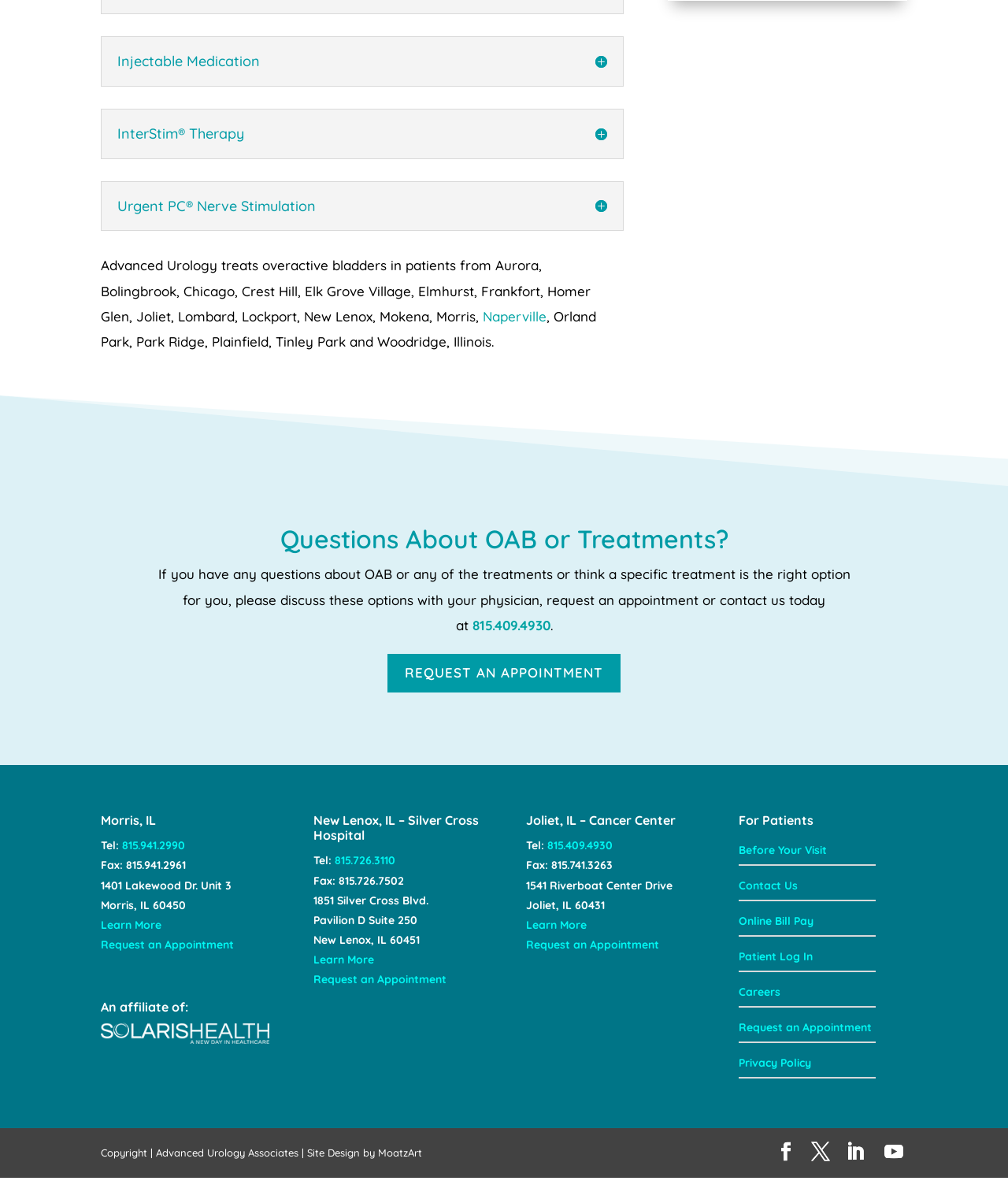Please specify the bounding box coordinates of the area that should be clicked to accomplish the following instruction: "Call 815.409.4930". The coordinates should consist of four float numbers between 0 and 1, i.e., [left, top, right, bottom].

[0.468, 0.513, 0.546, 0.526]